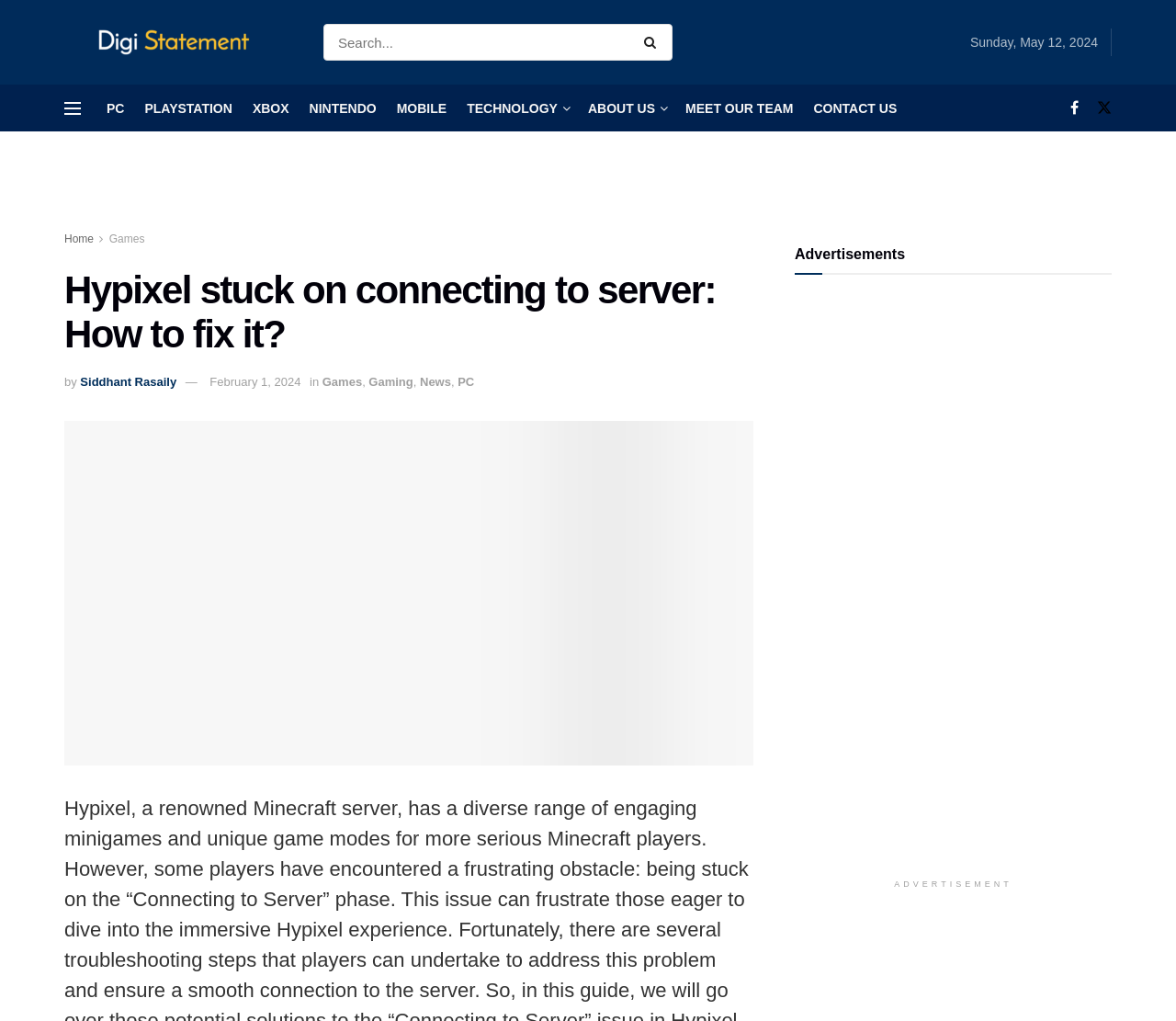What is the current day of the week?
Please respond to the question thoroughly and include all relevant details.

I found the current day of the week by looking at the text 'Sunday, May 12, 2024' which is located at the top of the webpage.